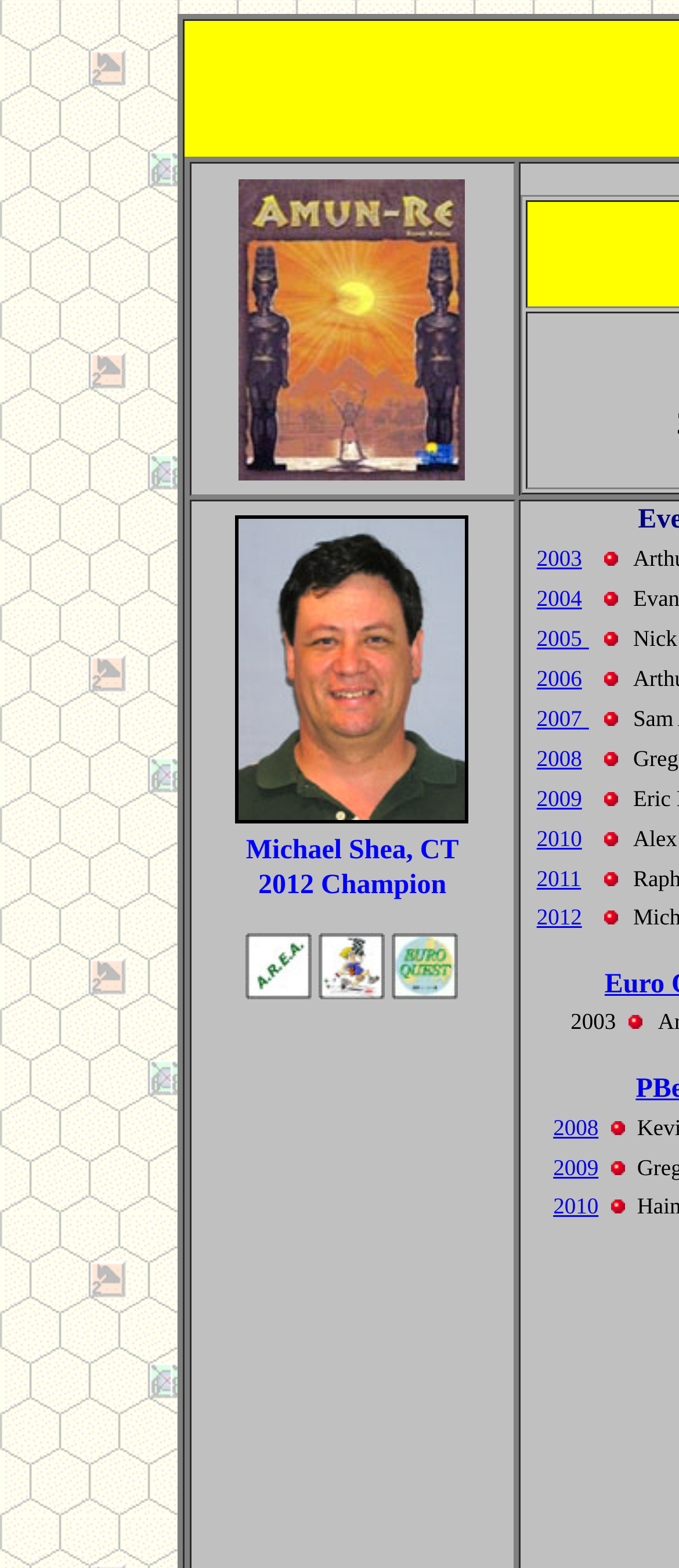Provide a one-word or one-phrase answer to the question:
How many links are there in the webpage?

12